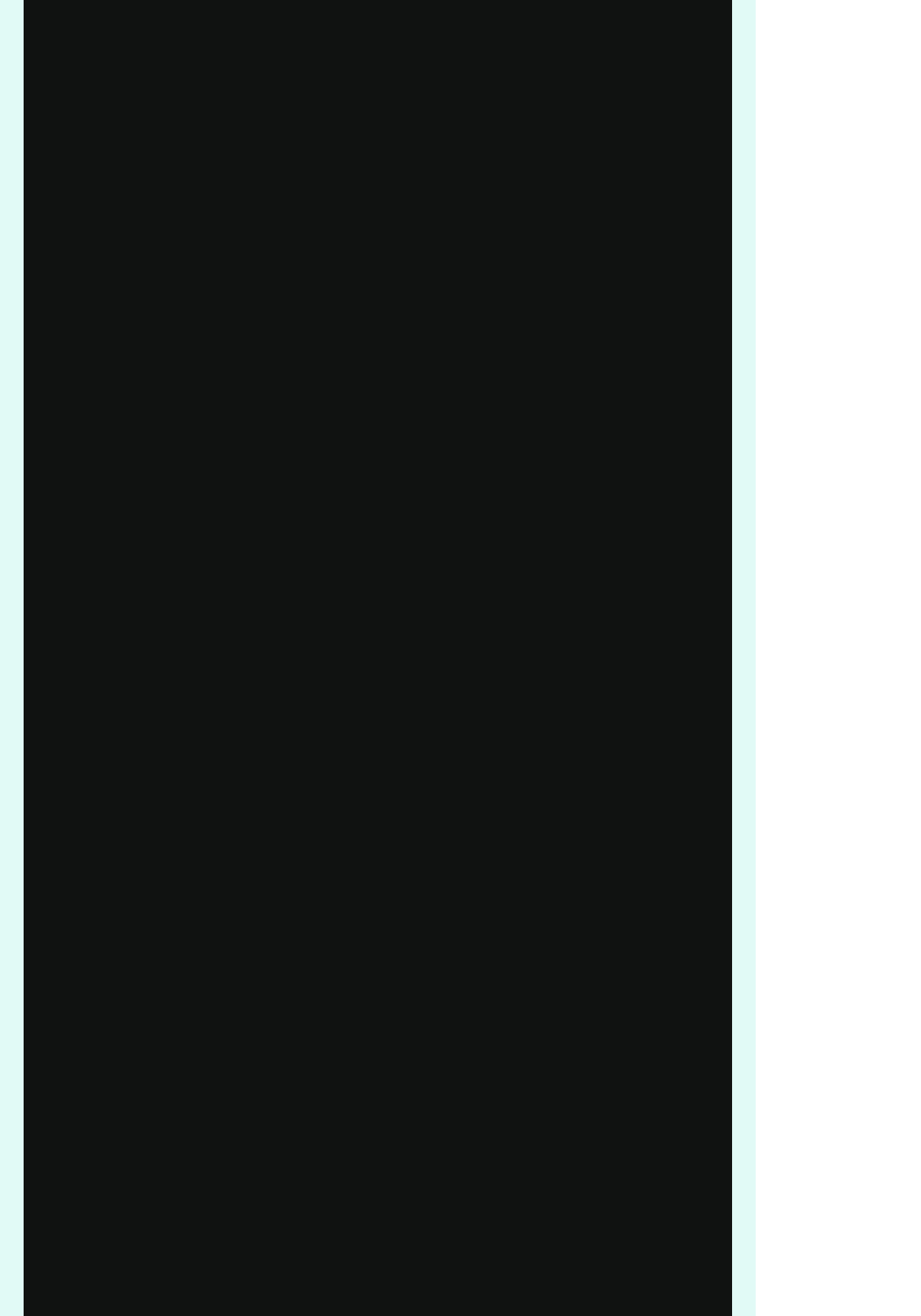Based on the element description, predict the bounding box coordinates (top-left x, top-left y, bottom-right x, bottom-right y) for the UI element in the screenshot: 305-484-9038

[0.29, 0.732, 0.508, 0.763]